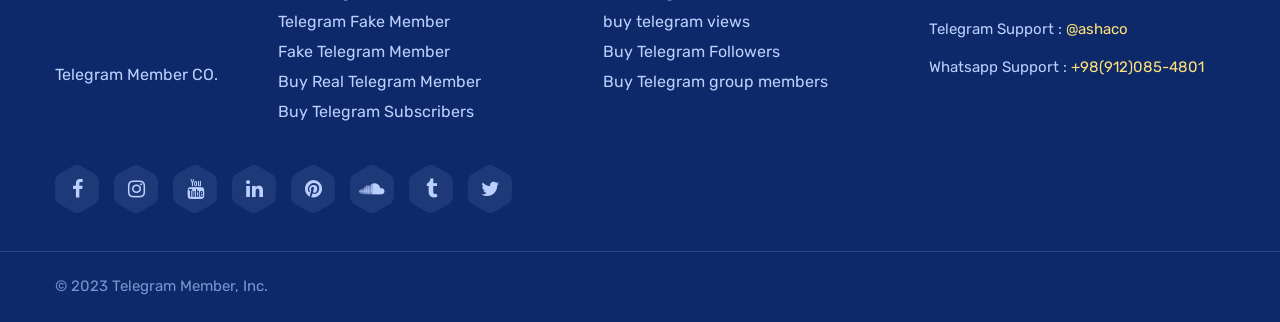Determine the bounding box coordinates of the clickable element necessary to fulfill the instruction: "View Whatsapp Support". Provide the coordinates as four float numbers within the 0 to 1 range, i.e., [left, top, right, bottom].

[0.833, 0.18, 0.94, 0.236]